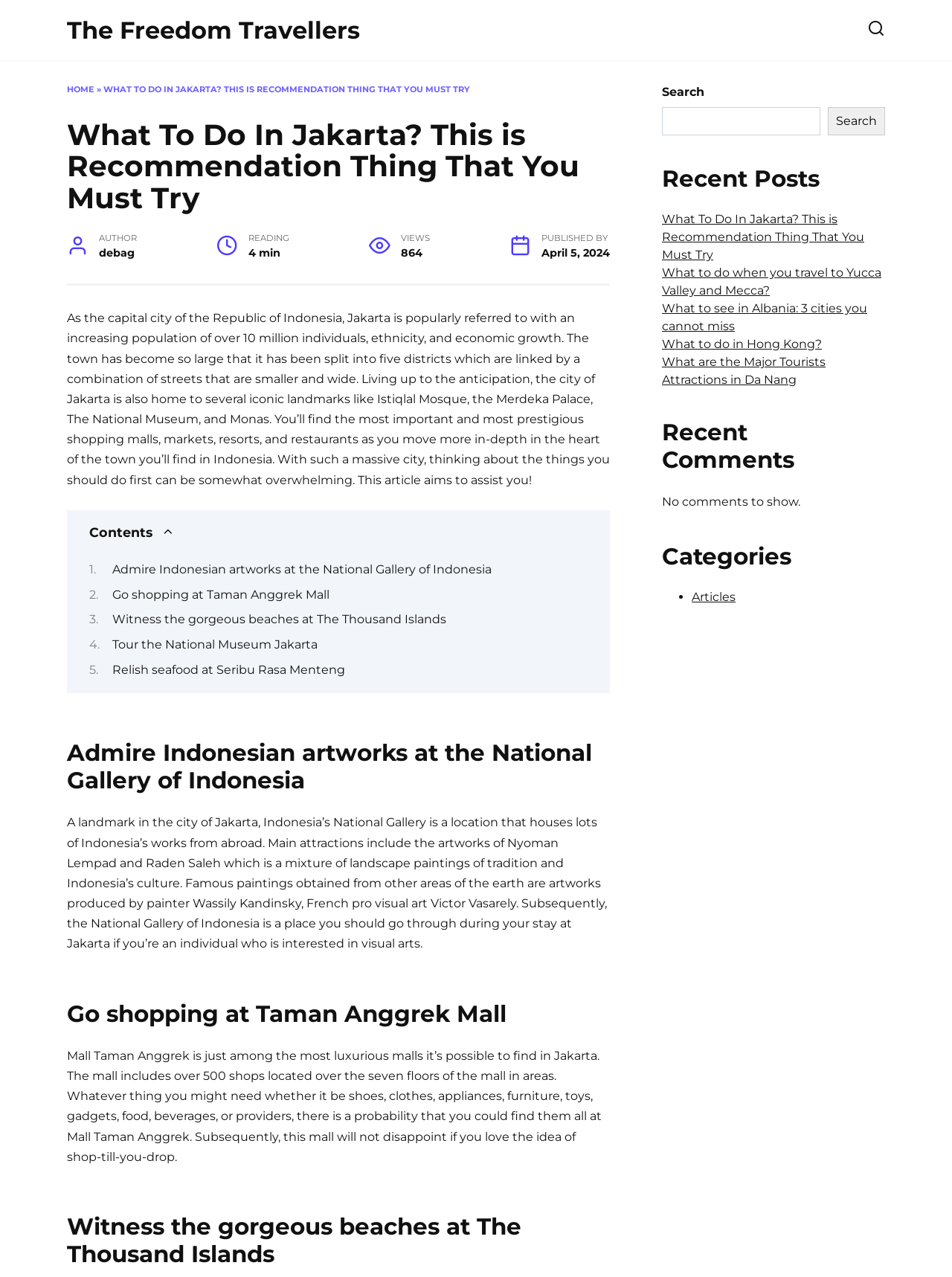Answer the question with a brief word or phrase:
What is the name of the mosque mentioned in the article?

Istiqlal Mosque